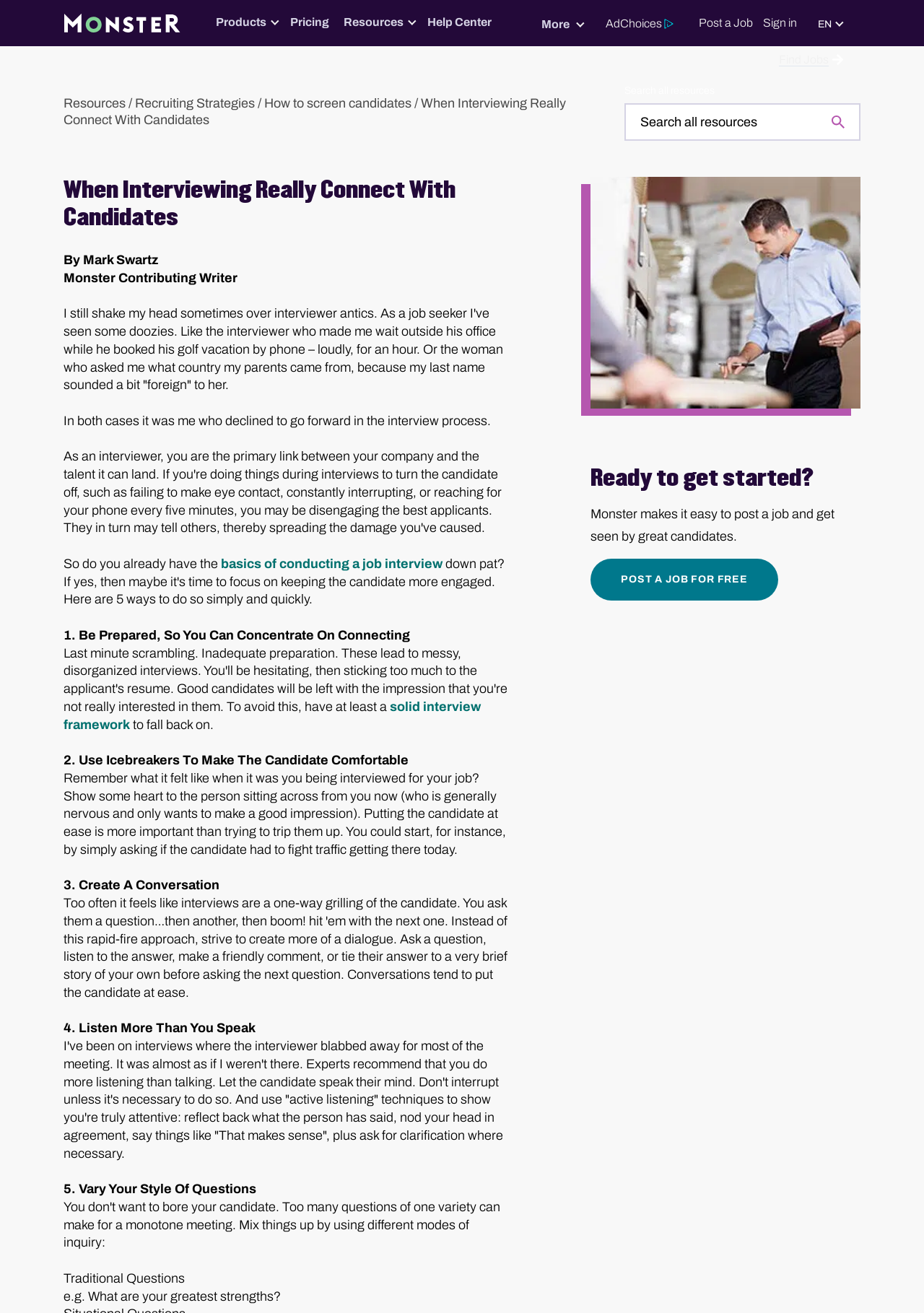Using the information from the screenshot, answer the following question thoroughly:
What is the purpose of the 'Post a Job' button?

I inferred the answer by analyzing the link 'Post a Job' and its surrounding context, including the navigation 'Main Navigation' and the button 'More', which suggests that the button is used to post a job on the website.